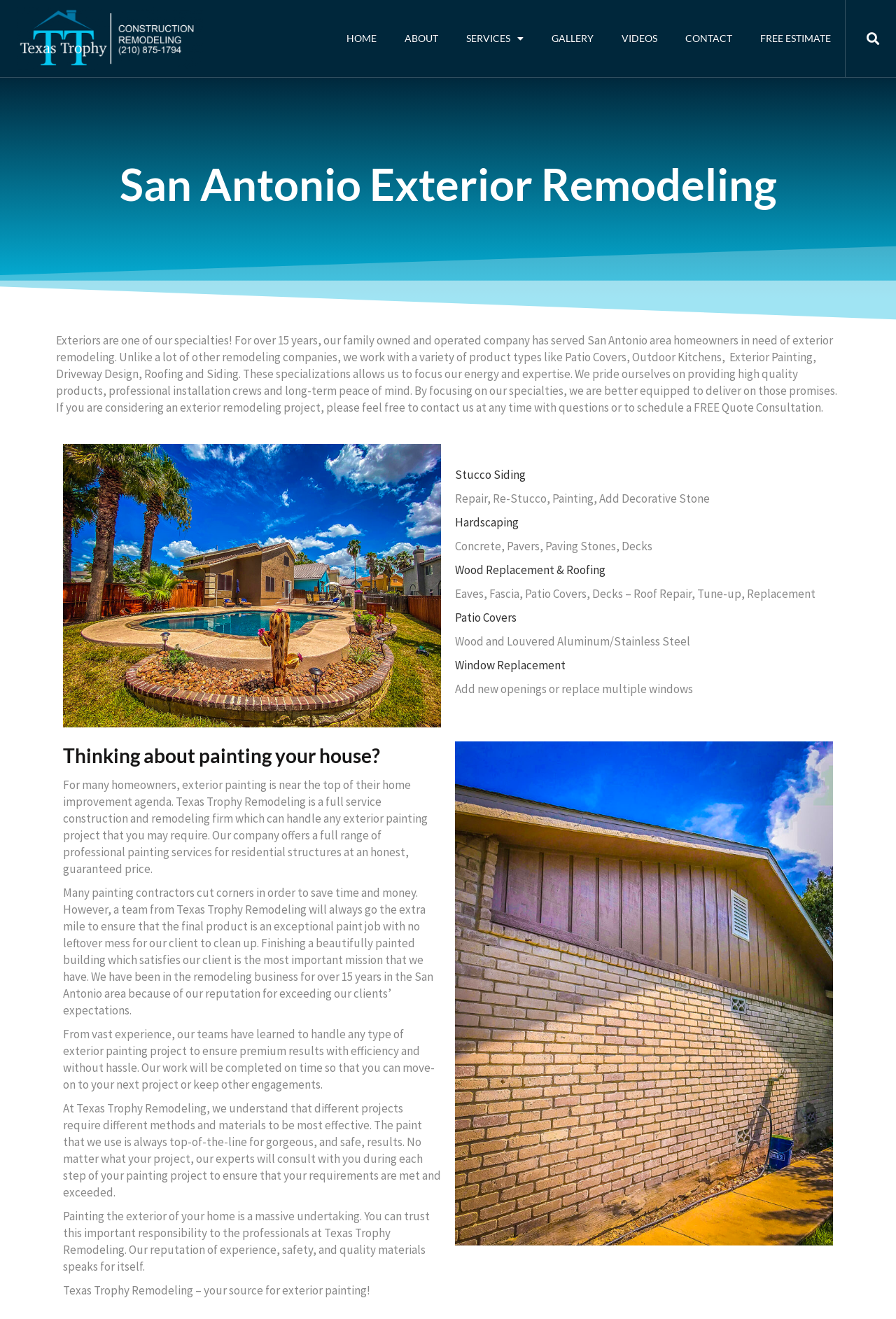Identify the bounding box coordinates of the region I need to click to complete this instruction: "Click the Logo 4 copy image".

[0.02, 0.005, 0.227, 0.053]